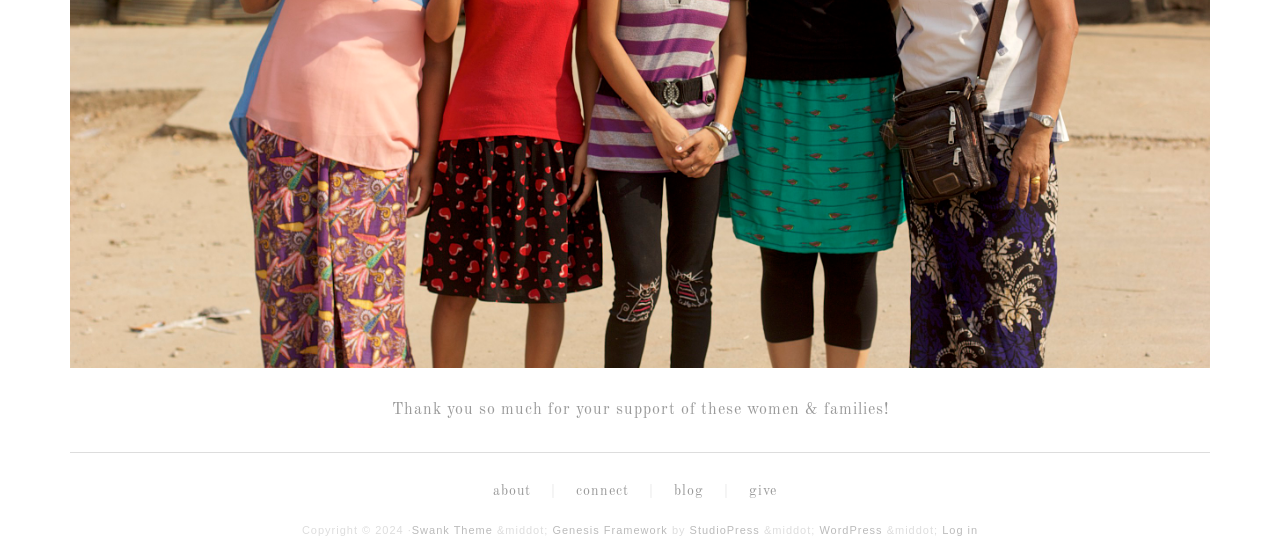What is the name of the framework used by the website?
Based on the image, give a concise answer in the form of a single word or short phrase.

Genesis Framework